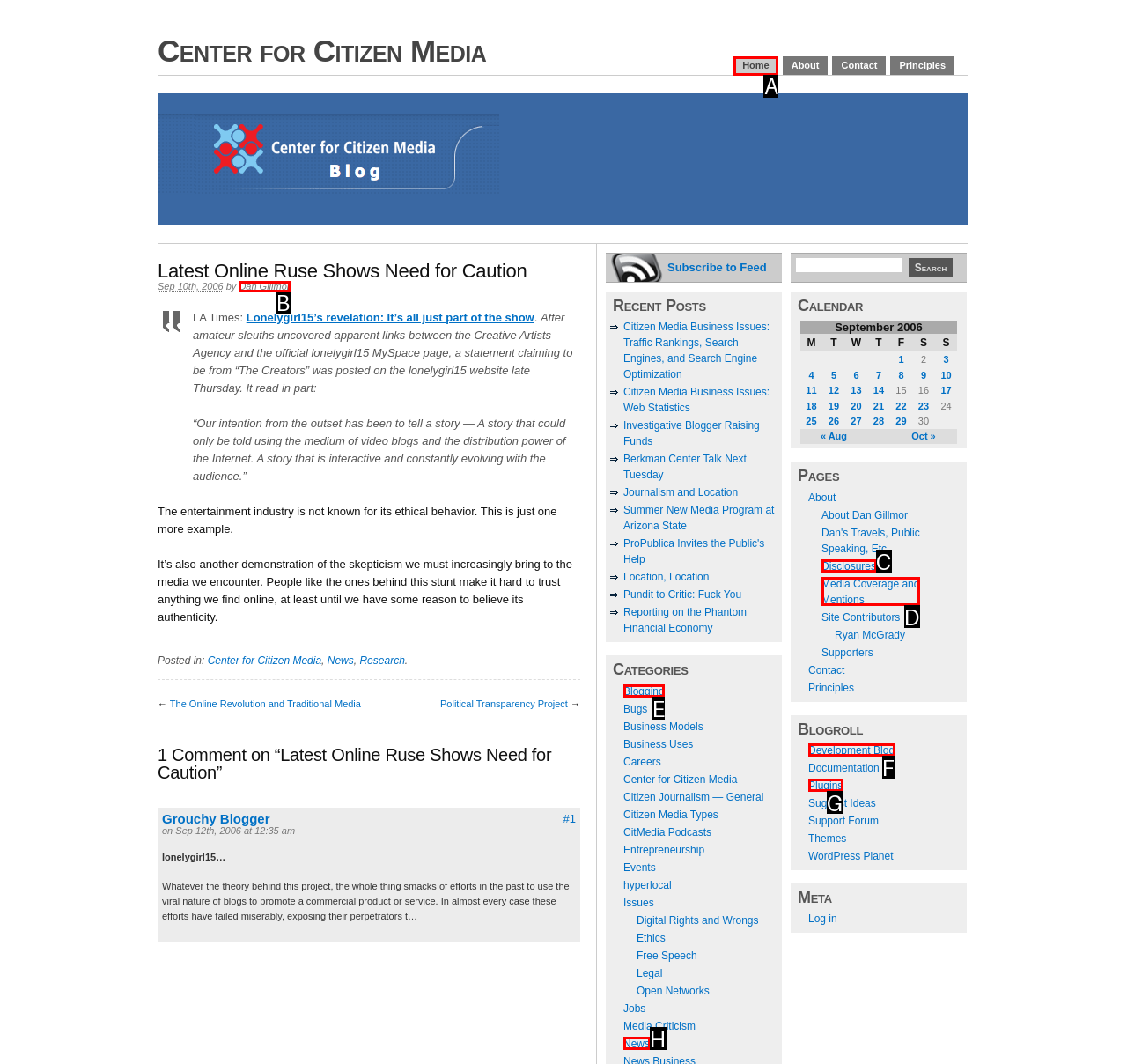Identify the bounding box that corresponds to: Media Coverage and Mentions
Respond with the letter of the correct option from the provided choices.

D